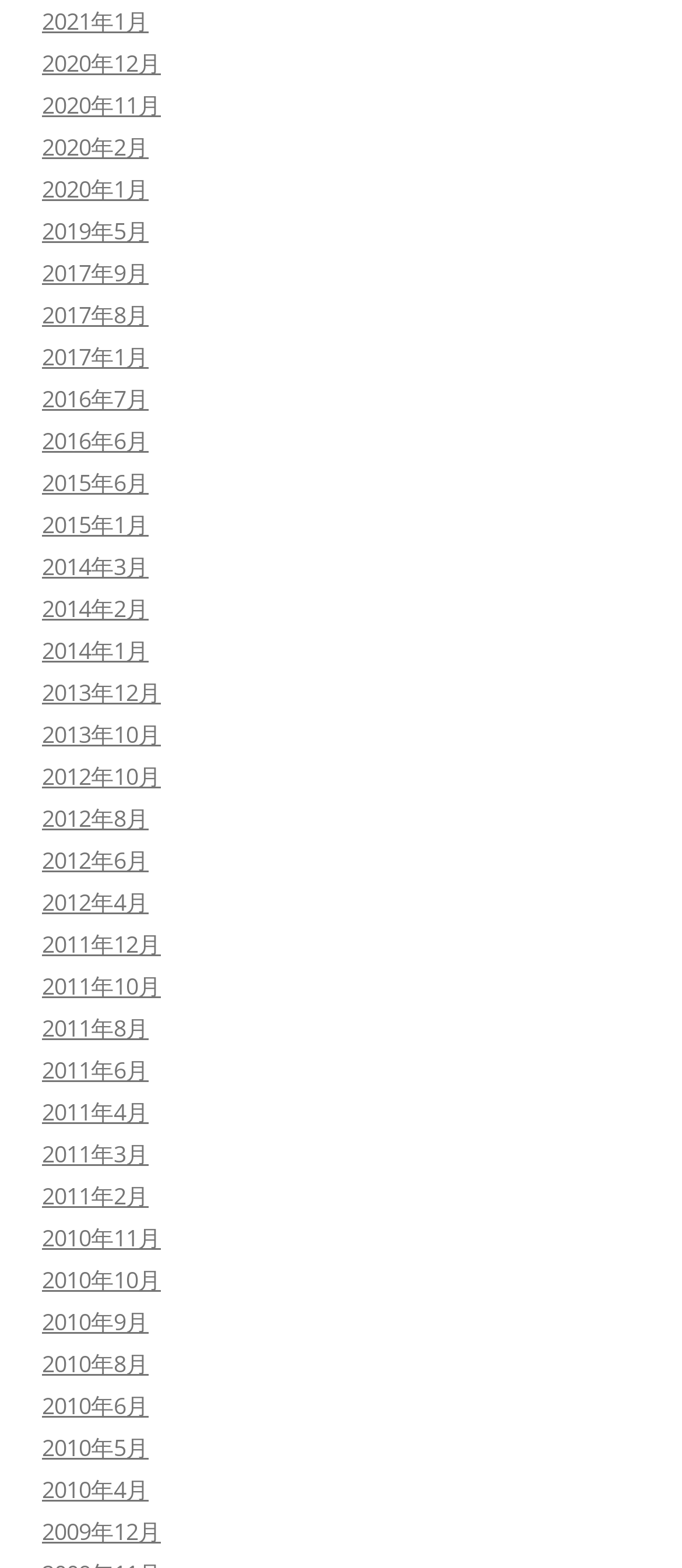Please respond to the question using a single word or phrase:
What is the purpose of this webpage?

Archive of past months